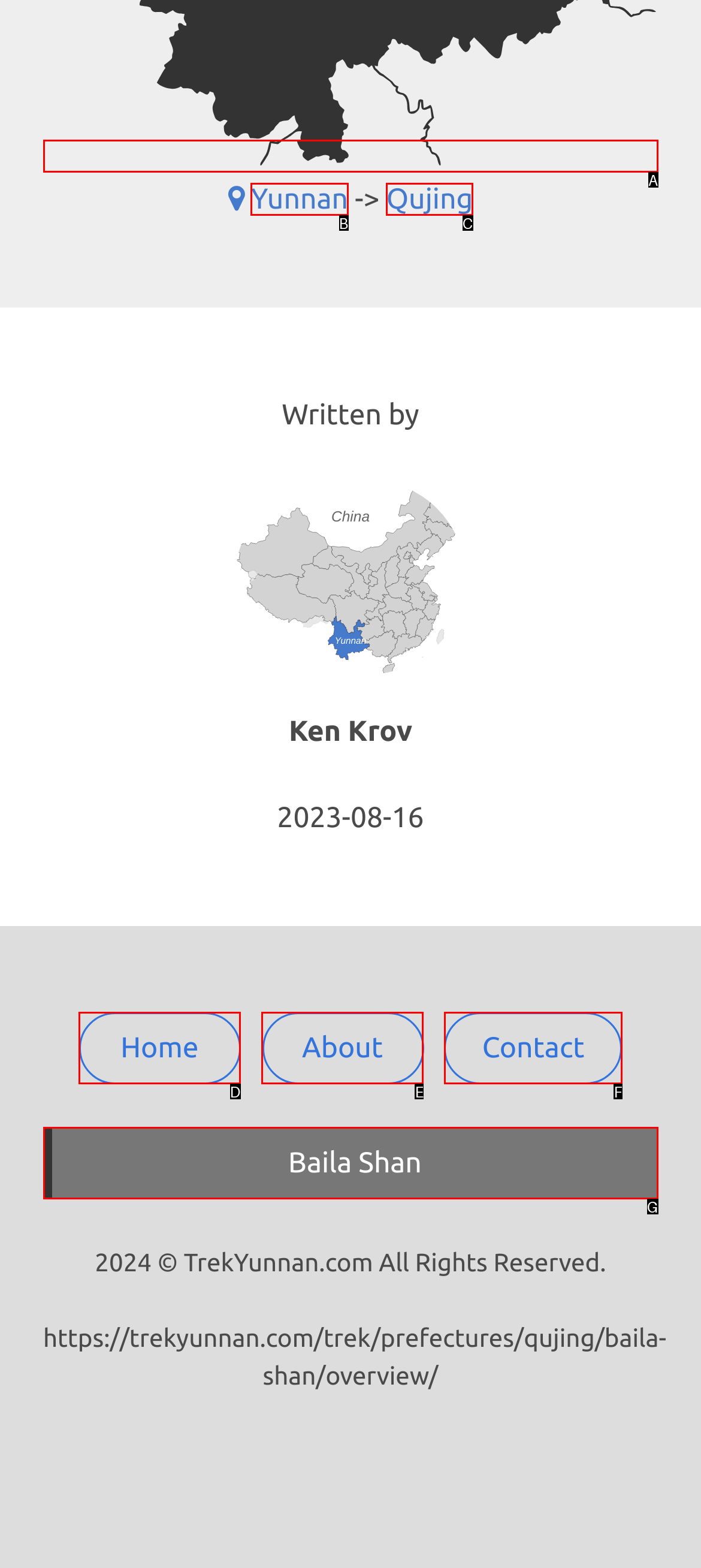Refer to the element description: Yunnan and identify the matching HTML element. State your answer with the appropriate letter.

B